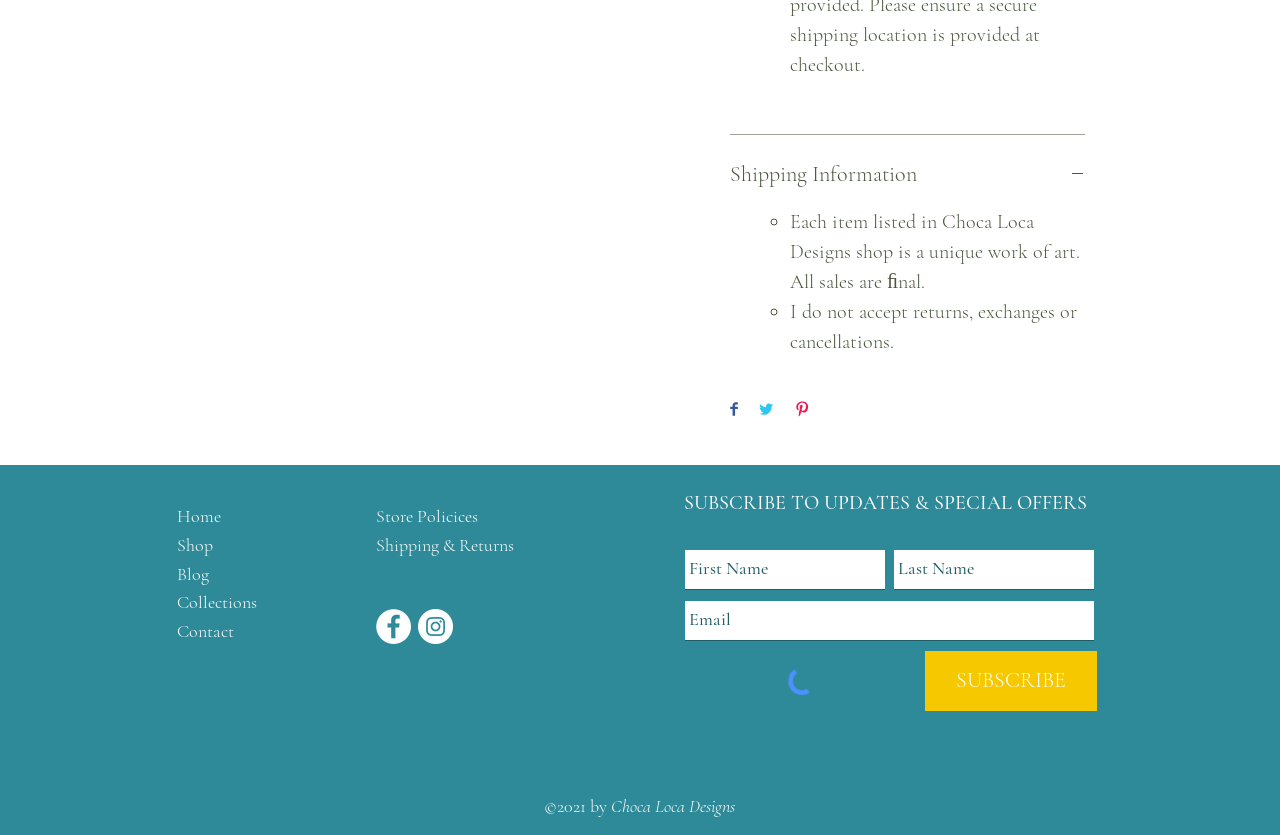How many social media links are available in the 'Social Bar' section?
Please give a well-detailed answer to the question.

In the 'Social Bar' section, I can see two social media links, one for Choca Loca Facebook and one for Choca Loca Instagram, which are represented by their respective icons and text.